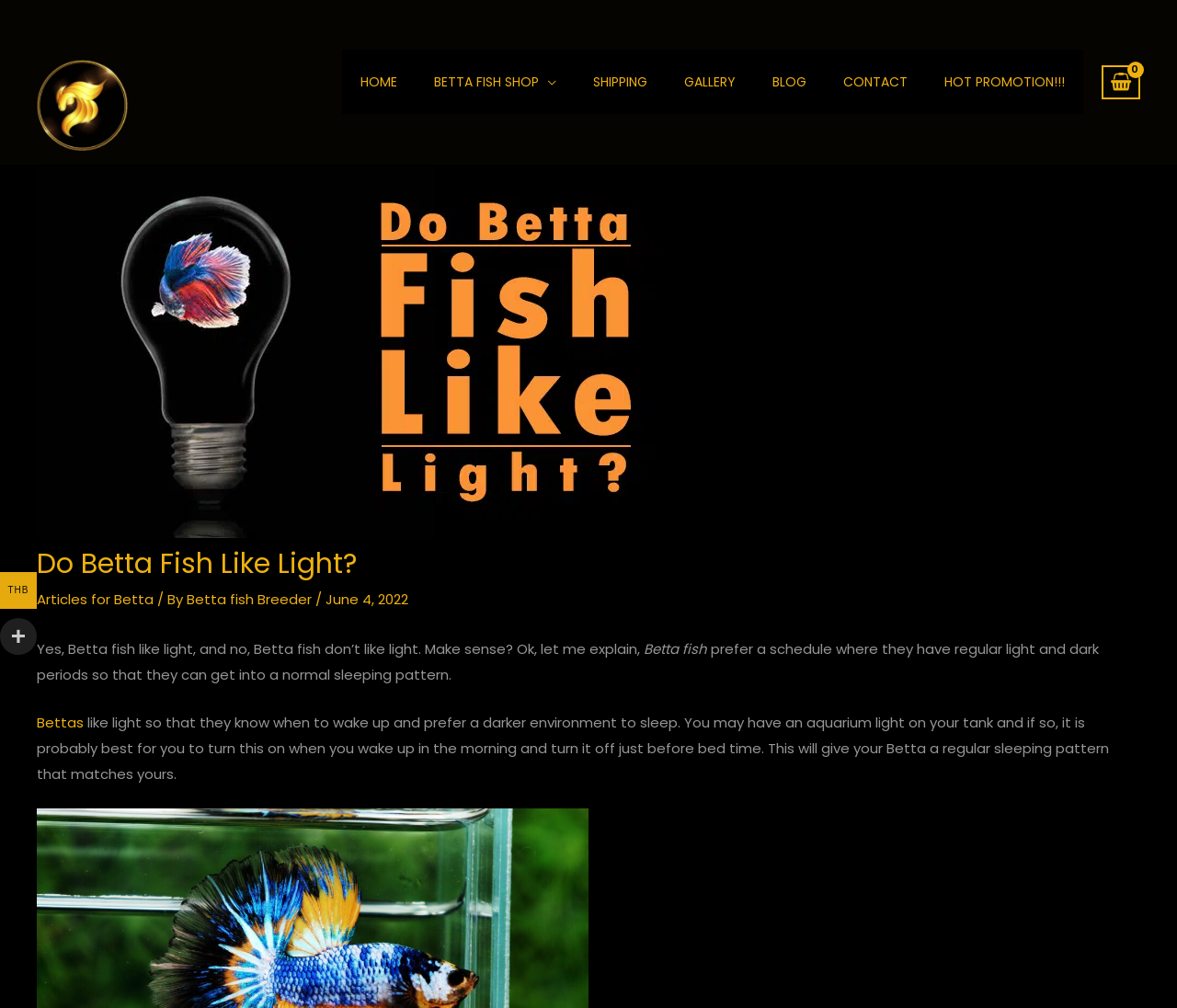What is the name of the website?
Using the visual information from the image, give a one-word or short-phrase answer.

Nice Betta Thailand